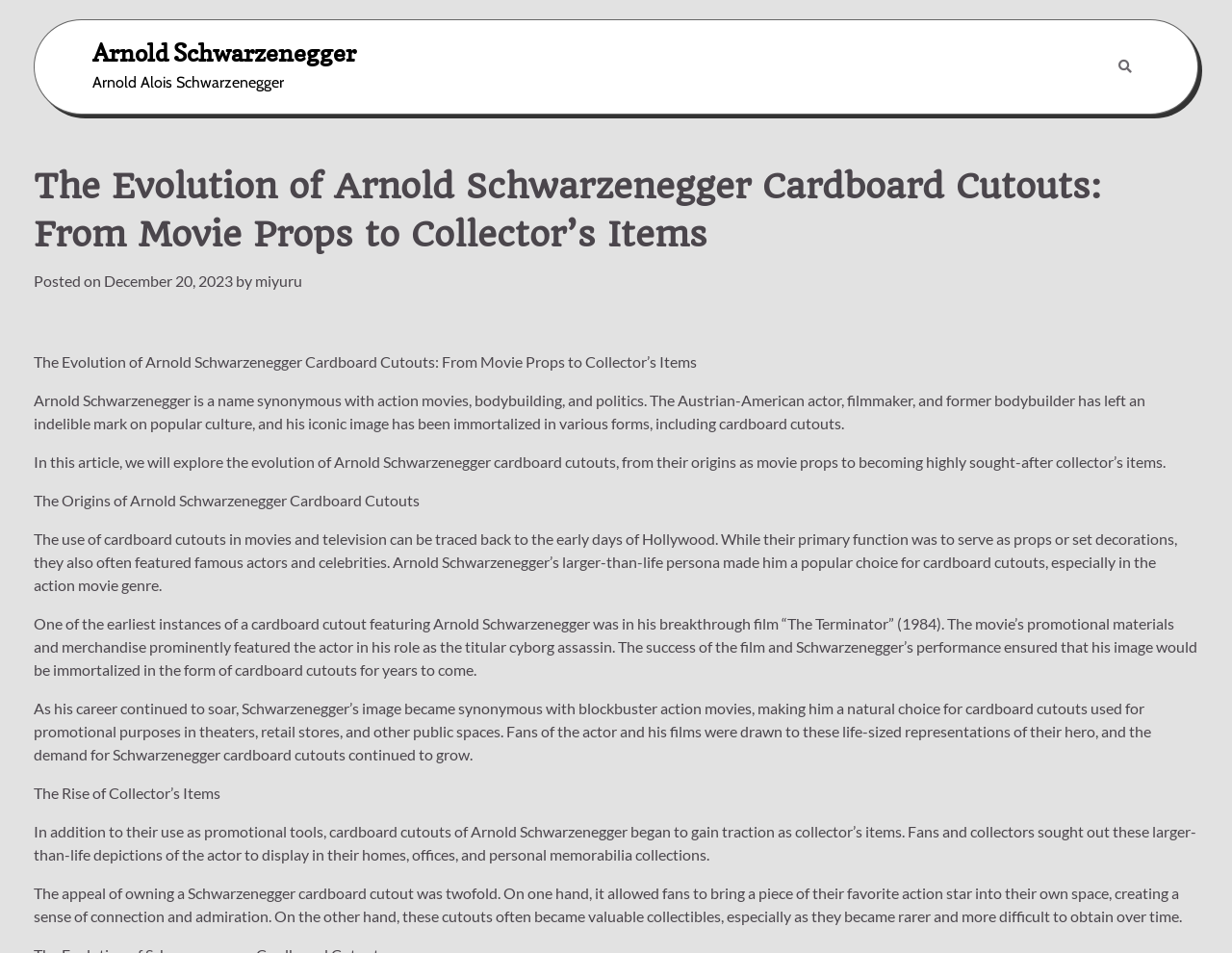What is the name of the actor mentioned in the article?
Refer to the screenshot and respond with a concise word or phrase.

Arnold Schwarzenegger